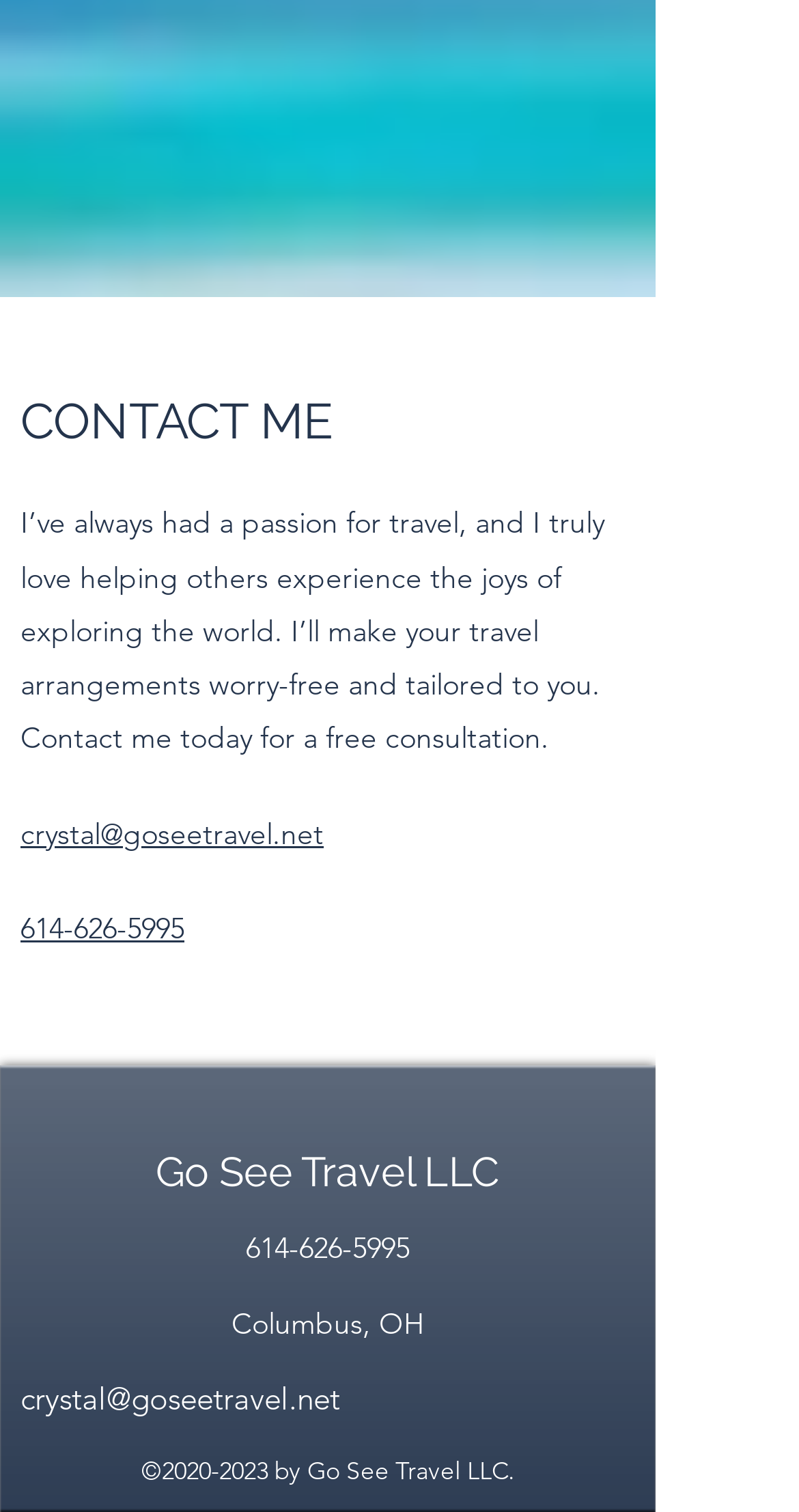Respond with a single word or phrase:
What is the phone number?

614-626-5995